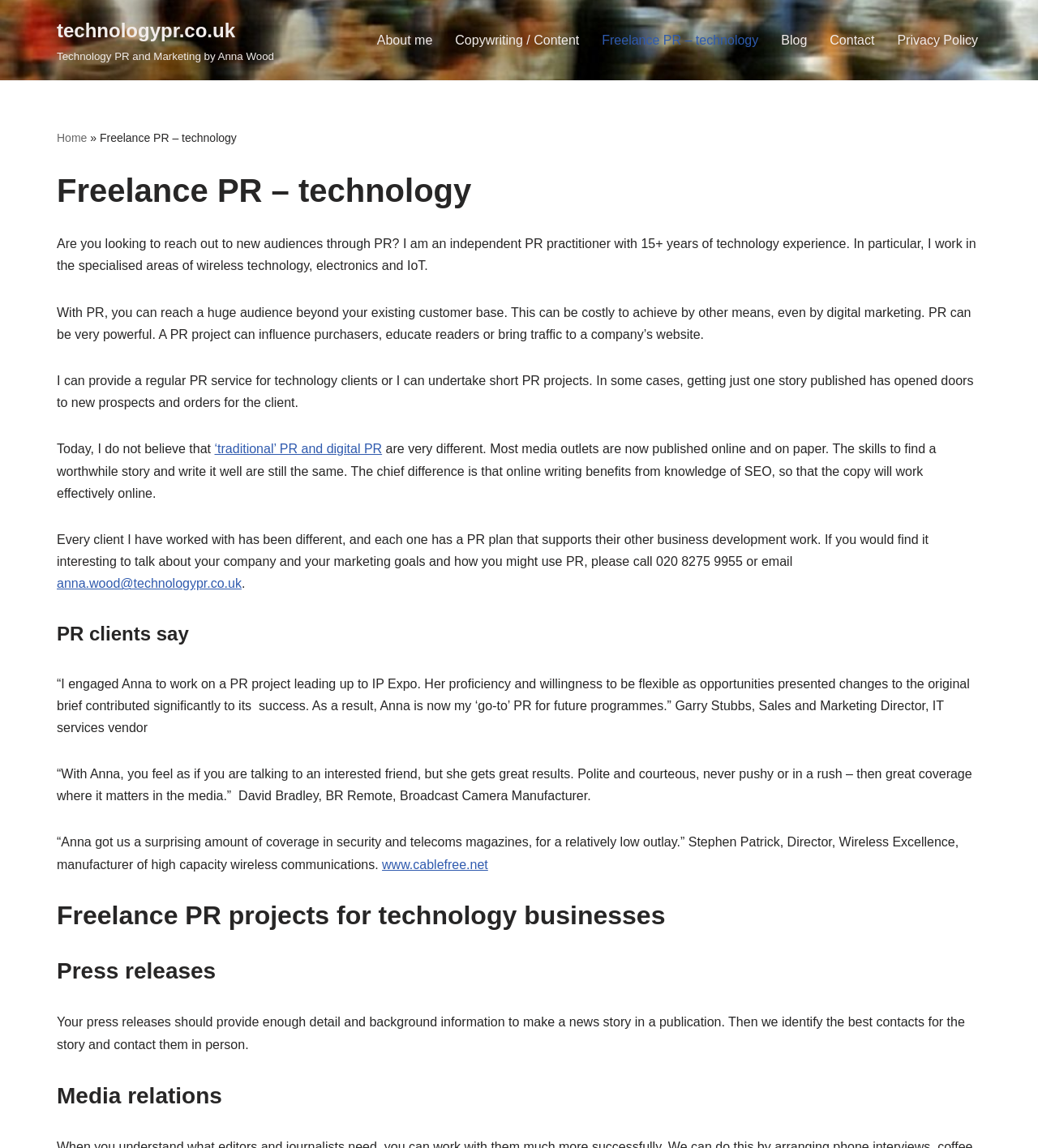What is the contact method provided on the webpage?
Please answer the question with as much detail as possible using the screenshot.

The webpage provides a phone number (020 8275 9955) and an email address (anna.wood@technologypr.co.uk) as contact methods for potential clients to reach out to the PR consultant.